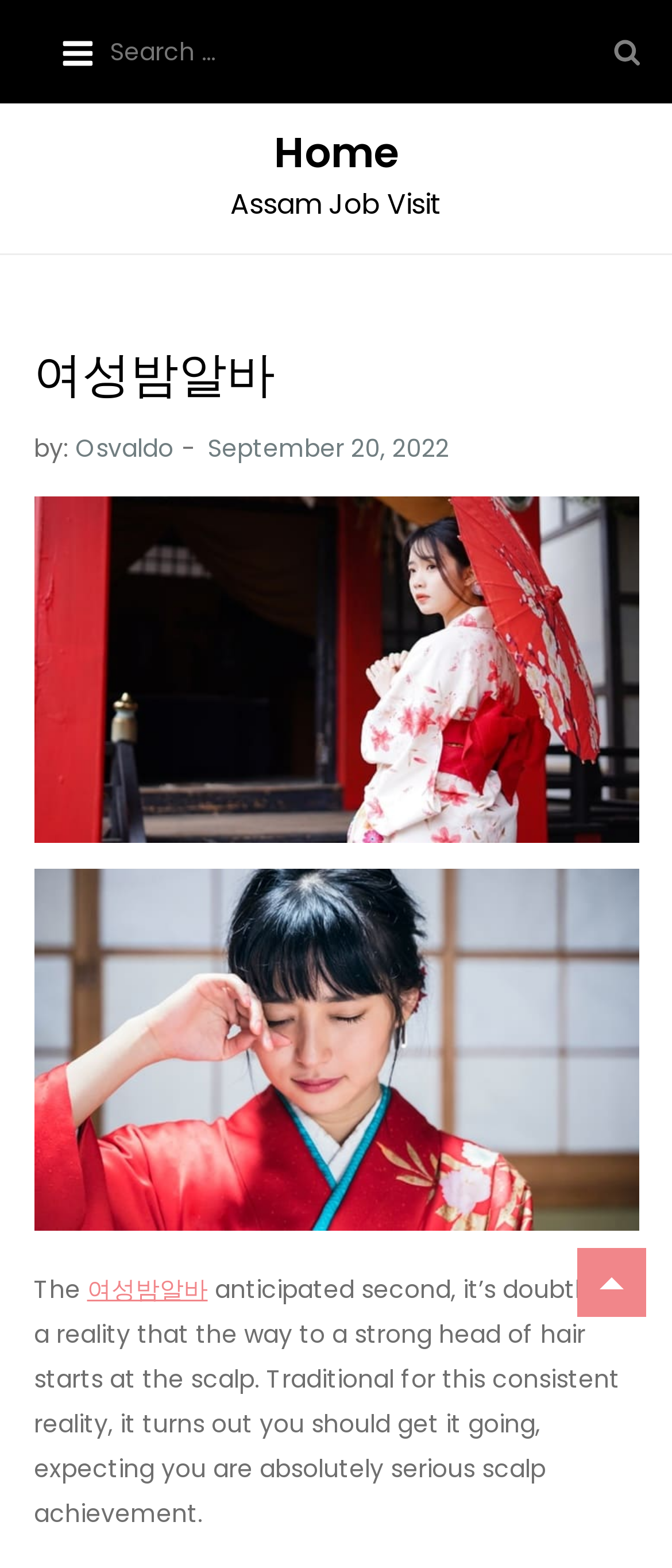Find the bounding box coordinates corresponding to the UI element with the description: "September 20, 2022". The coordinates should be formatted as [left, top, right, bottom], with values as floats between 0 and 1.

[0.309, 0.275, 0.668, 0.297]